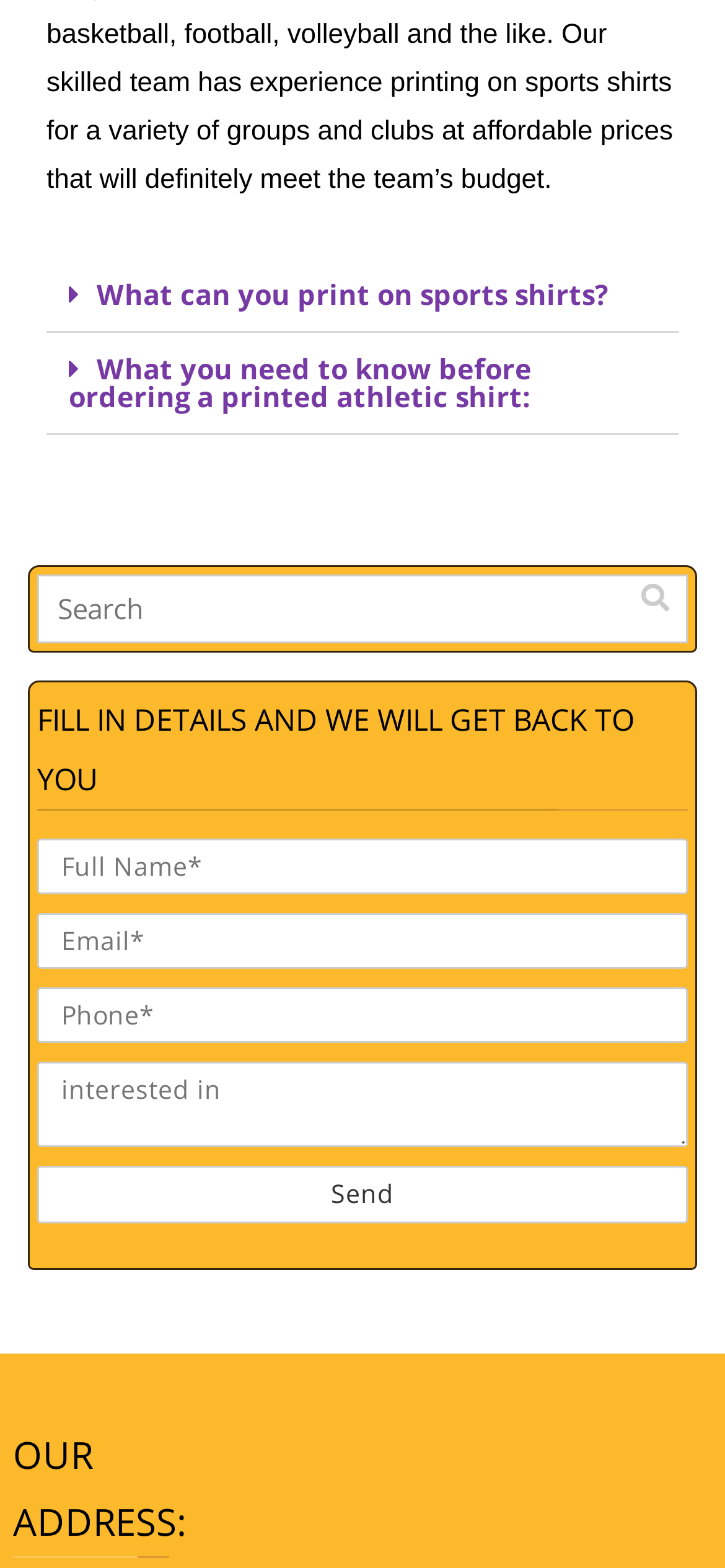What is the purpose of the search box?
Please provide a single word or phrase based on the screenshot.

To search